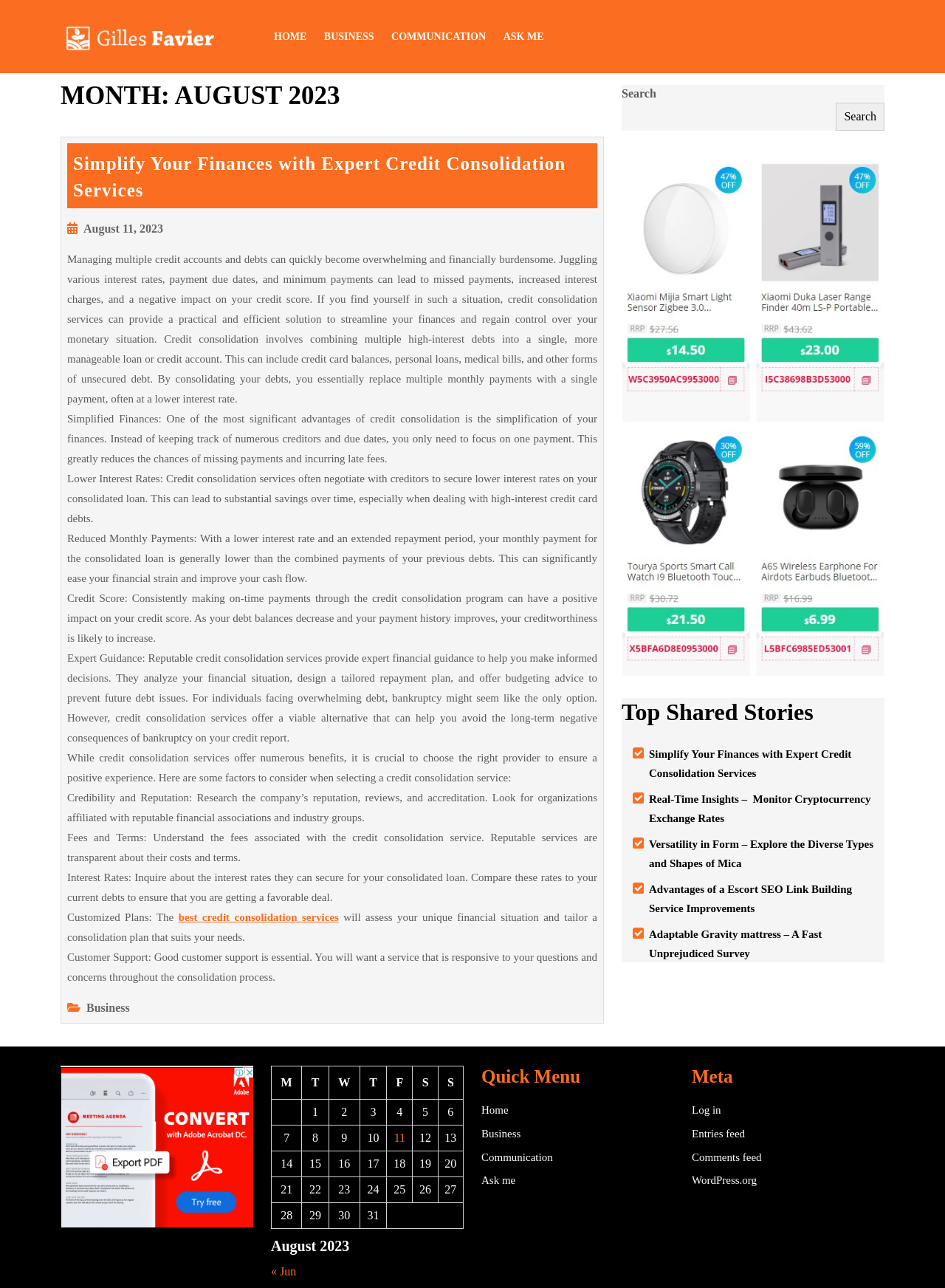Provide the bounding box coordinates of the area you need to click to execute the following instruction: "Search for something".

[0.658, 0.079, 0.877, 0.101]